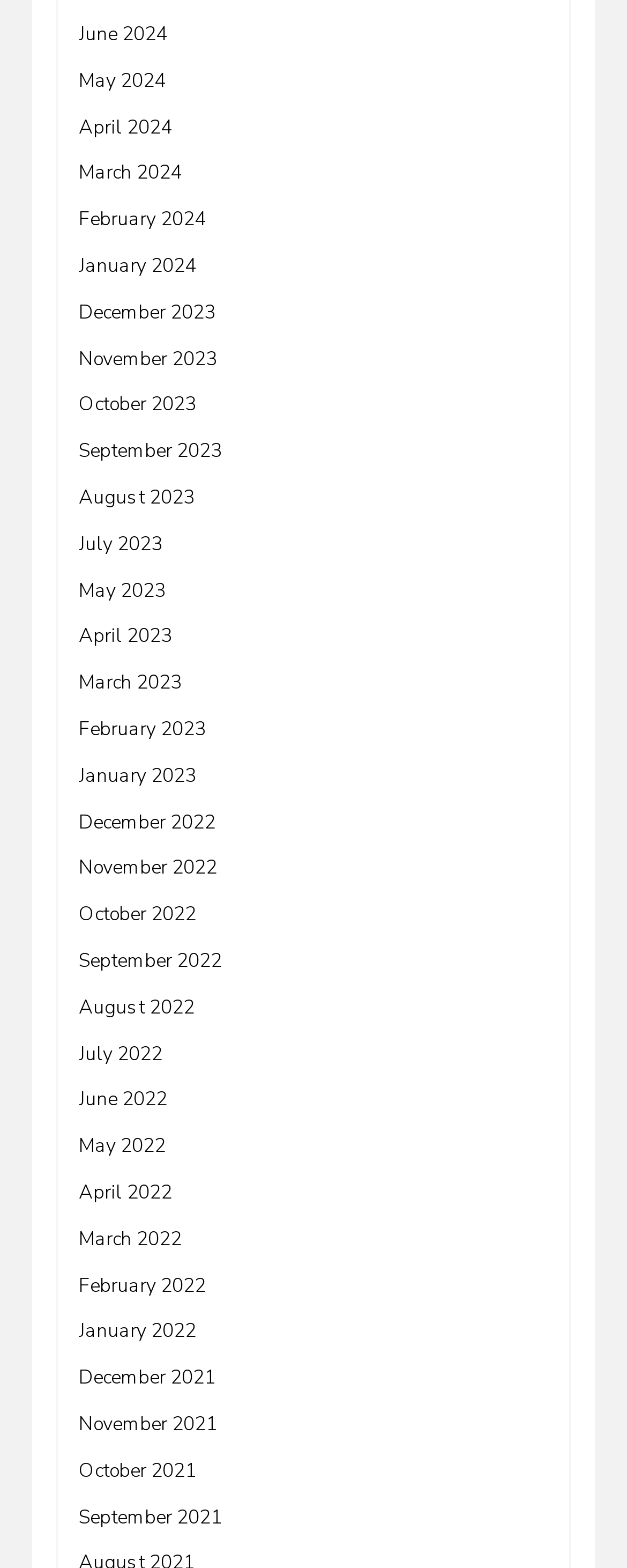Provide your answer in one word or a succinct phrase for the question: 
How many months are listed in 2023?

12